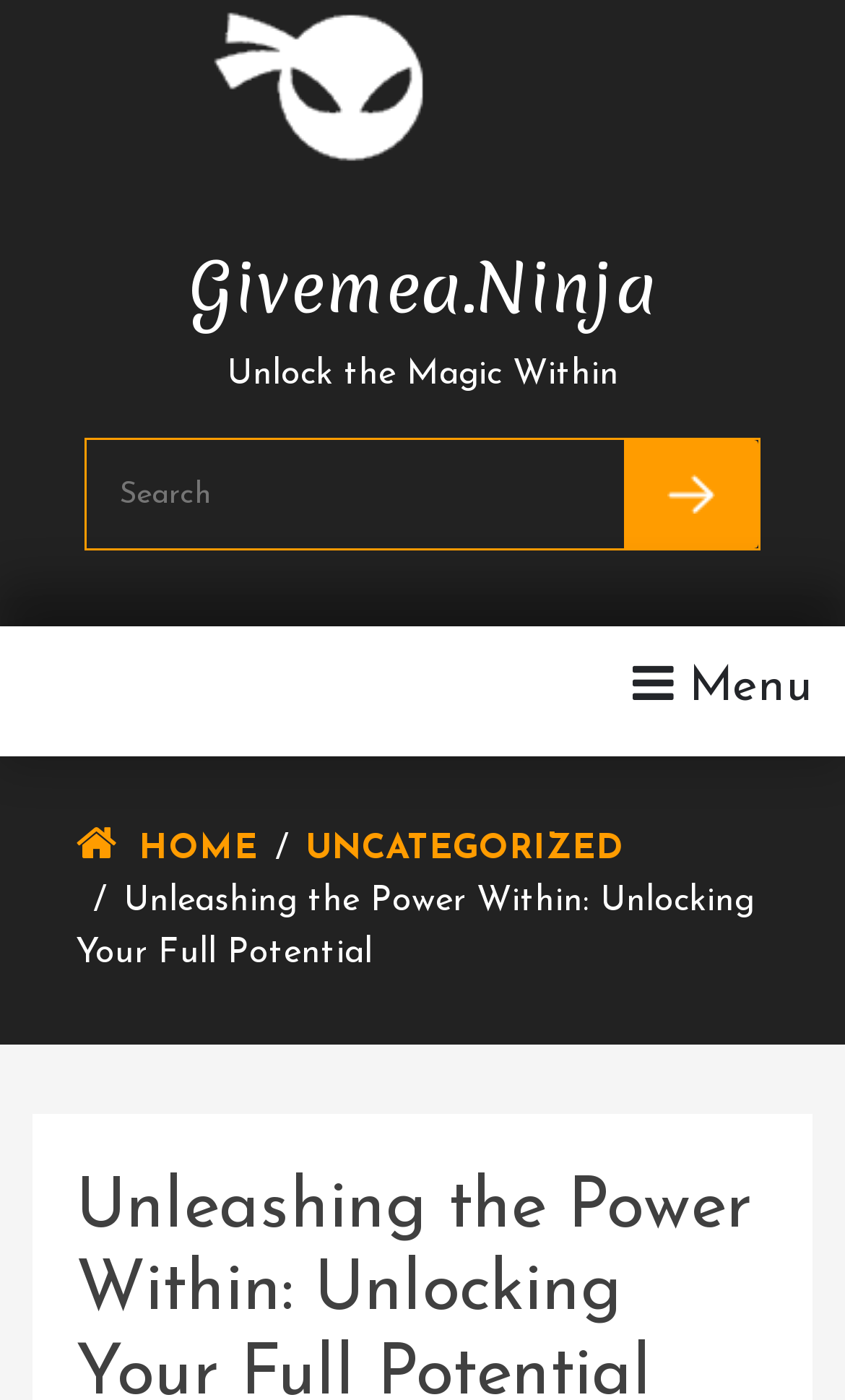Extract the bounding box coordinates of the UI element described by: "Katie Green". The coordinates should include four float numbers ranging from 0 to 1, e.g., [left, top, right, bottom].

None